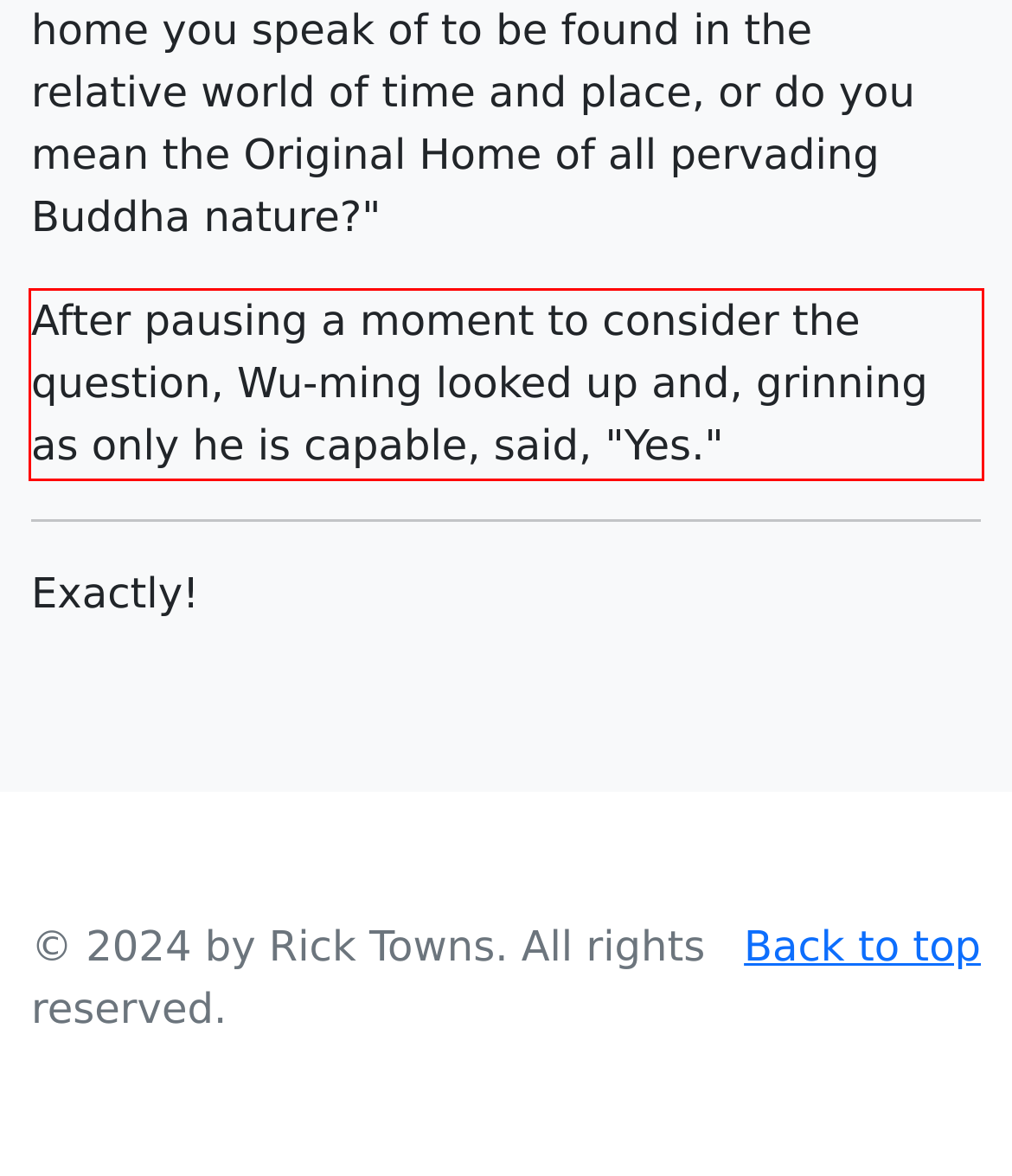Identify and transcribe the text content enclosed by the red bounding box in the given screenshot.

After pausing a moment to consider the question, Wu-ming looked up and, grinning as only he is capable, said, "Yes."